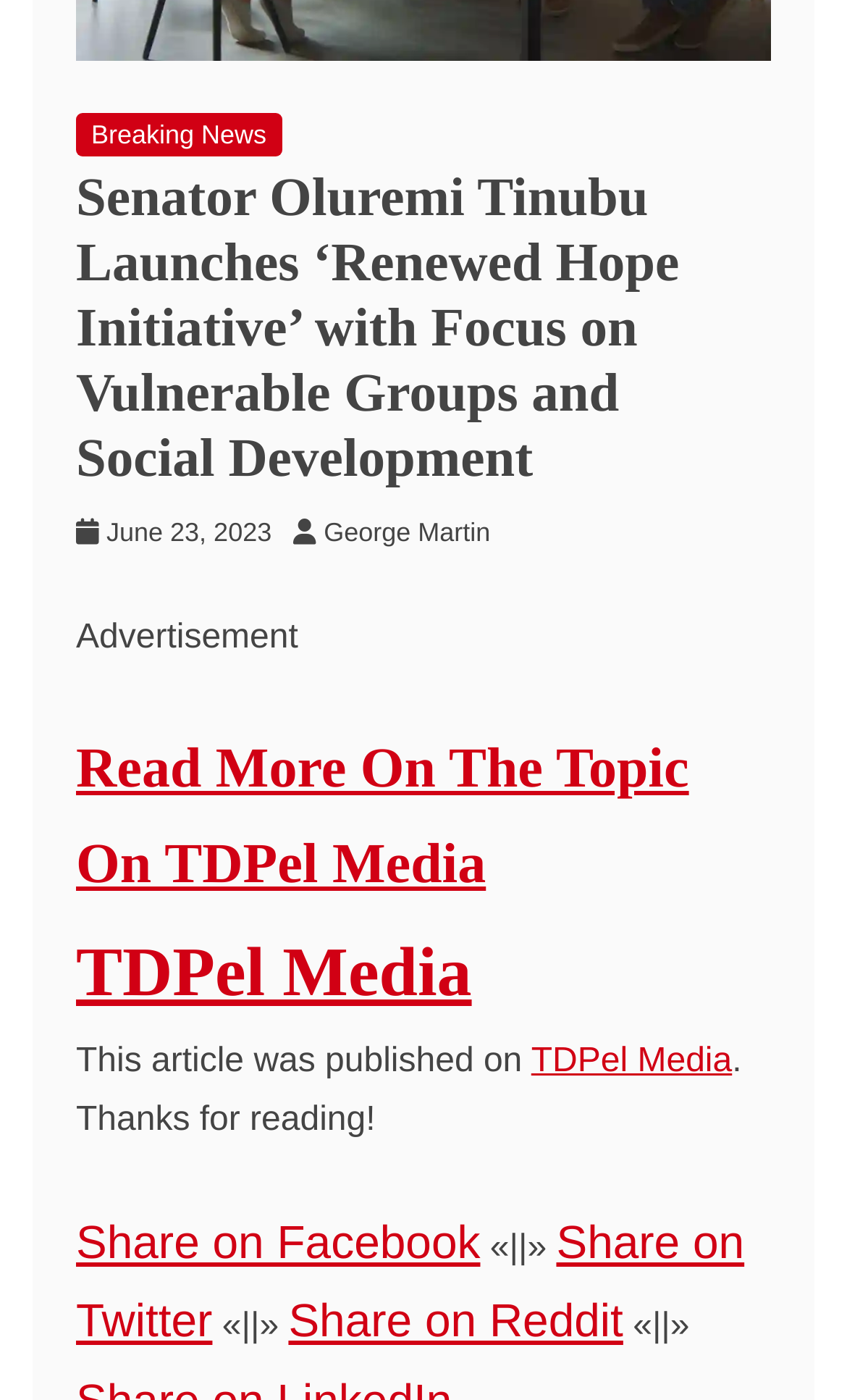Can you identify the bounding box coordinates of the clickable region needed to carry out this instruction: 'Visit TDPel Media'? The coordinates should be four float numbers within the range of 0 to 1, stated as [left, top, right, bottom].

[0.09, 0.666, 0.557, 0.722]